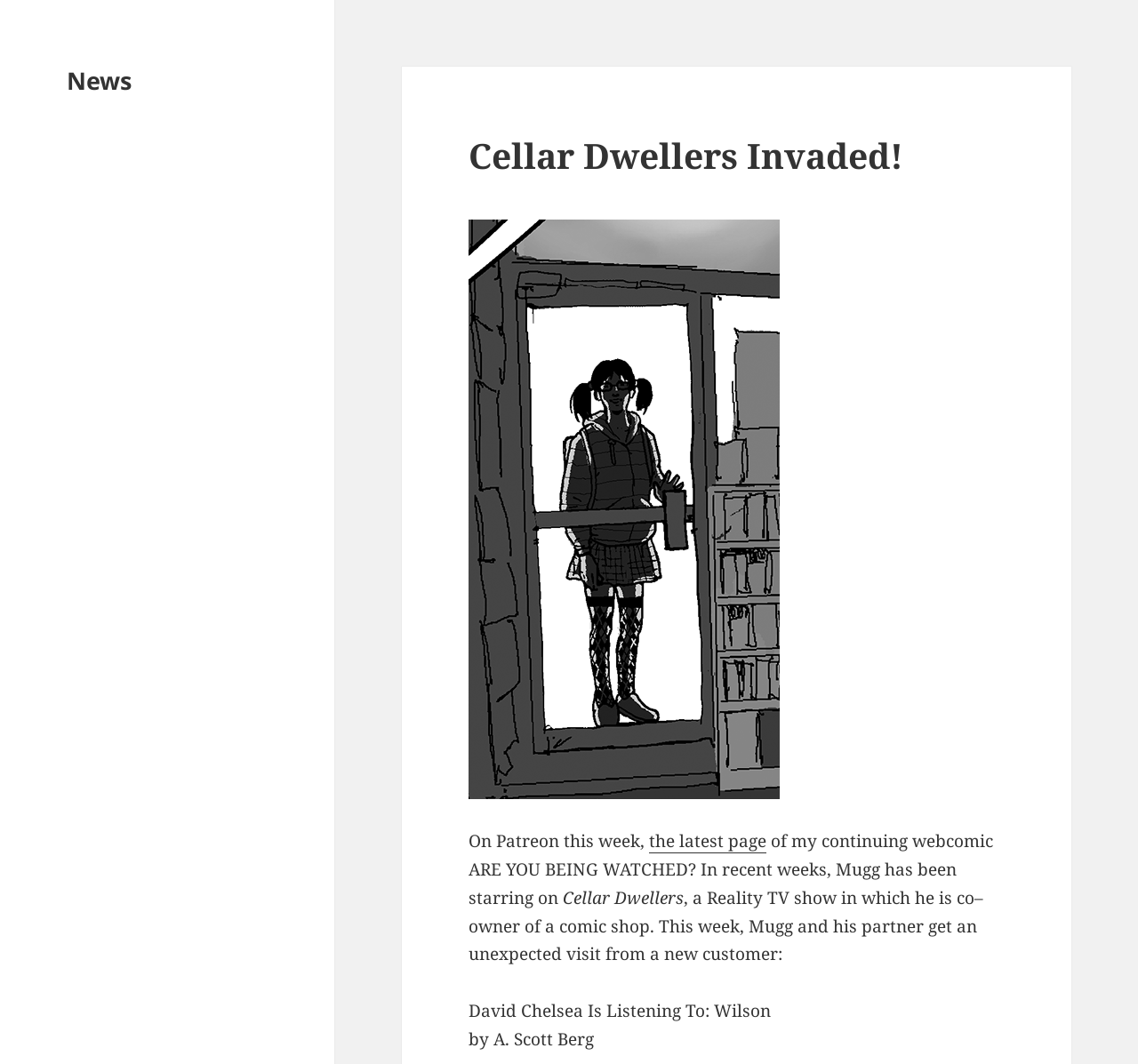Craft a detailed narrative of the webpage's structure and content.

The webpage appears to be a blog or news page focused on a webcomic called "ARE YOU BEING WATCHED?" and a reality TV show called "Cellar Dwellers". 

At the top of the page, there is a header section with a title "Cellar Dwellers Invaded!" and a link to a "News" section. 

Below the header, there is a large image taking up most of the width of the page, with a link to "cellardwellersgray03" overlaid on top of it. 

To the right of the image, there is a block of text that summarizes the latest update on the webcomic, mentioning that the latest page is available on Patreon. The text also provides context about the story, mentioning that the main character Mugg has been starring on the reality TV show "Cellar Dwellers" and that a new customer visits the comic shop in the latest episode.

Below this text, there are two more lines of text, one mentioning "David Chelsea Is Listening To: Wilson" and another citing the book "by A. Scott Berg".